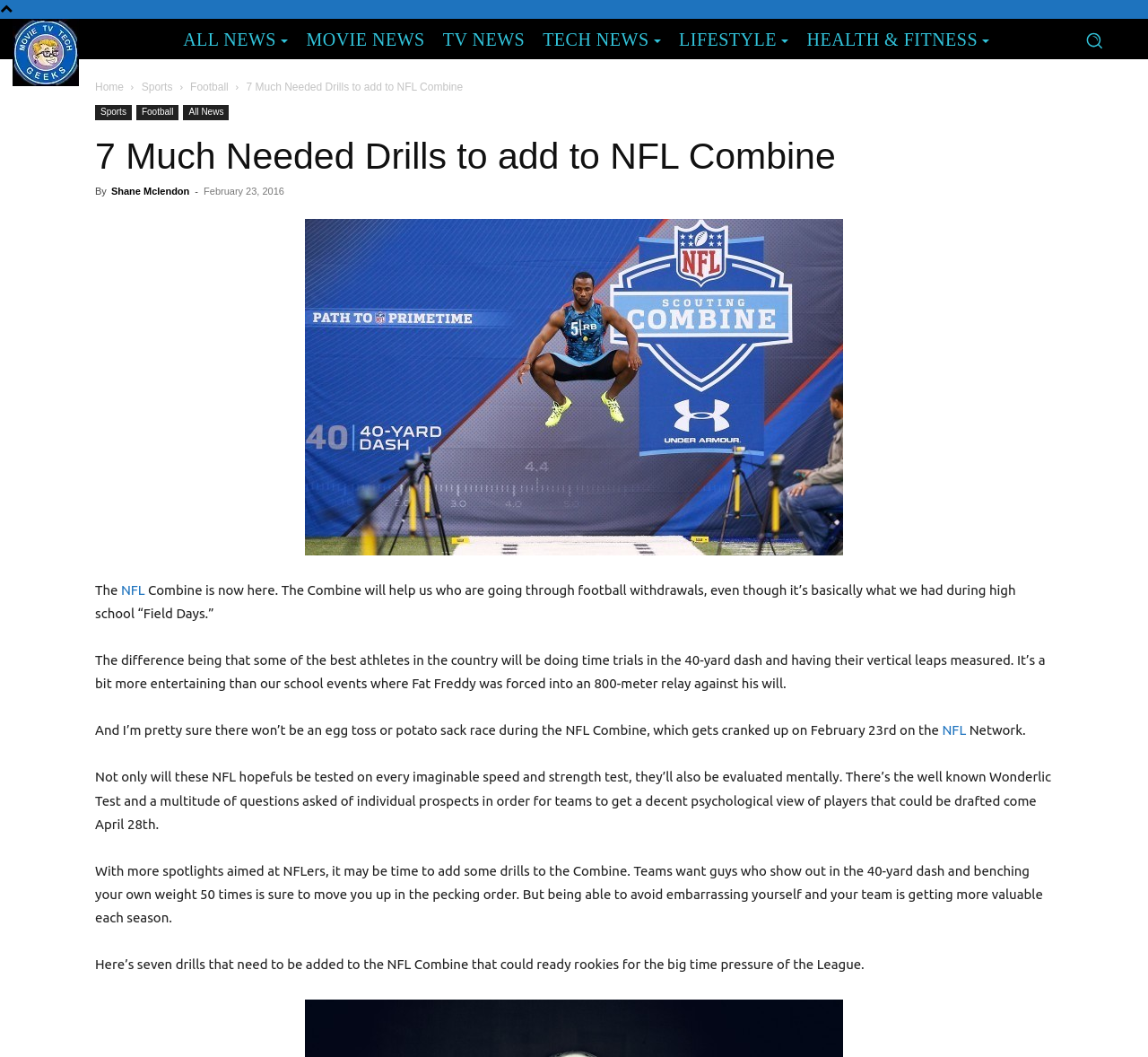Using the element description: "All News", determine the bounding box coordinates for the specified UI element. The coordinates should be four float numbers between 0 and 1, [left, top, right, bottom].

[0.152, 0.022, 0.259, 0.051]